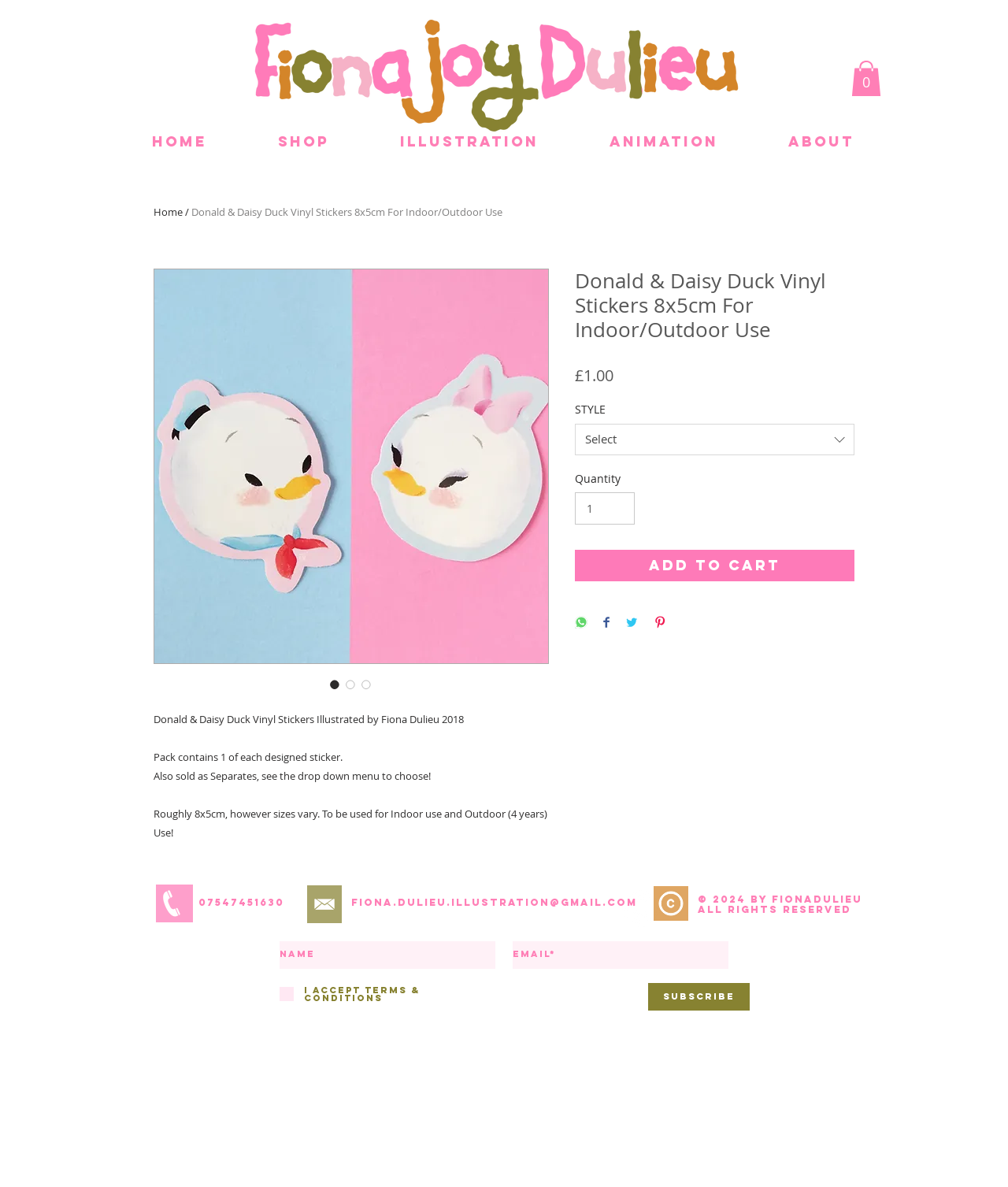Please reply to the following question with a single word or a short phrase:
What is the size of the vinyl sticker?

Roughly 8x5cm